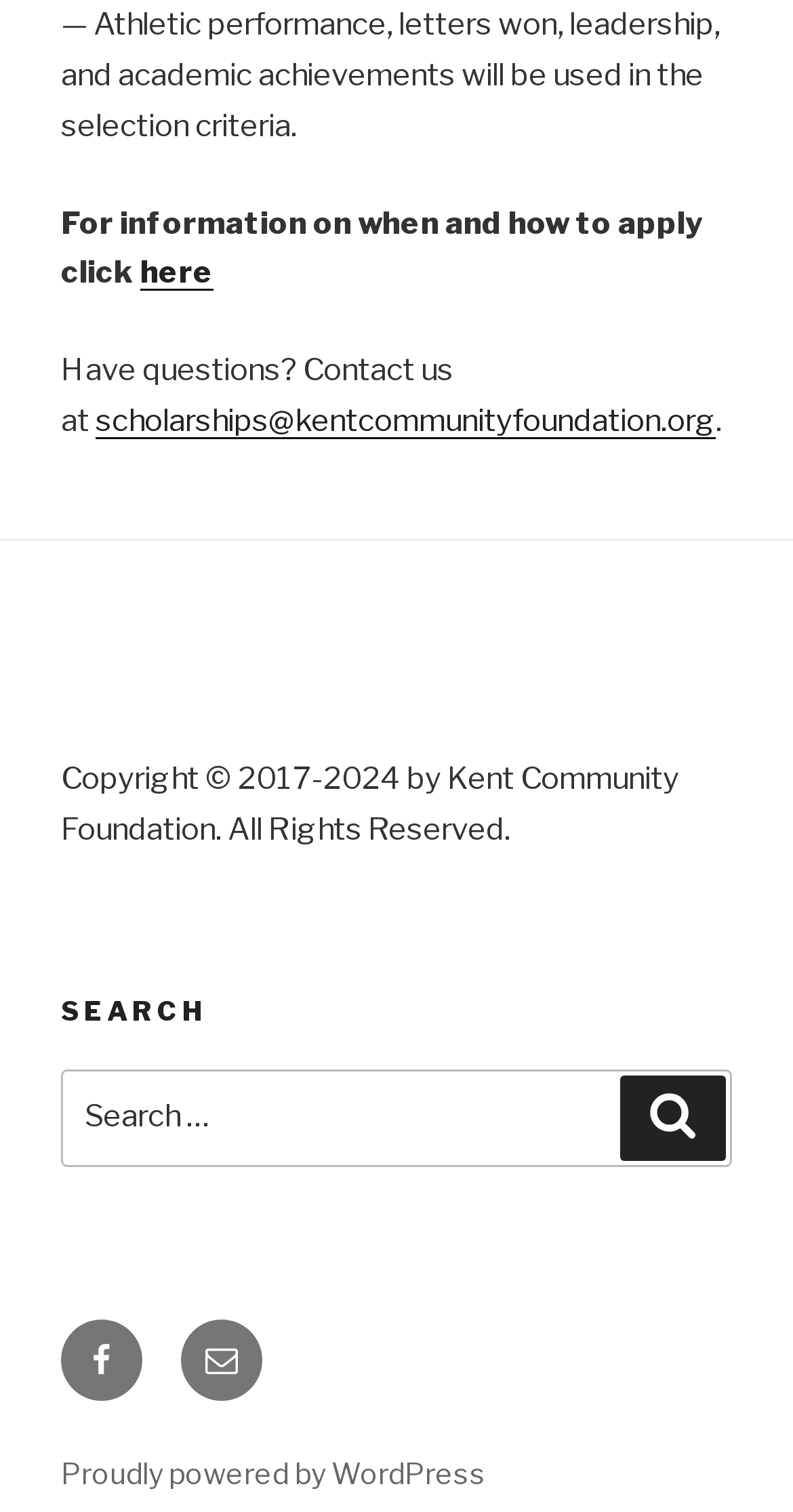Given the description of a UI element: "Email", identify the bounding box coordinates of the matching element in the webpage screenshot.

[0.228, 0.872, 0.331, 0.926]